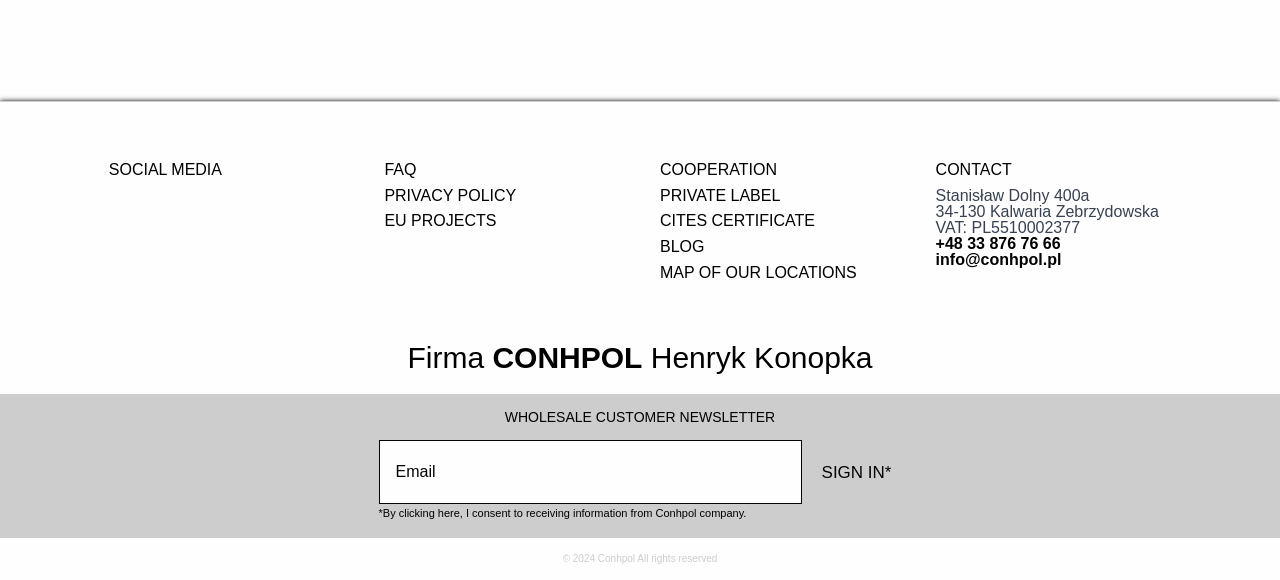Identify the bounding box coordinates of the area that should be clicked in order to complete the given instruction: "Click on the FAQ link". The bounding box coordinates should be four float numbers between 0 and 1, i.e., [left, top, right, bottom].

[0.3, 0.278, 0.325, 0.307]